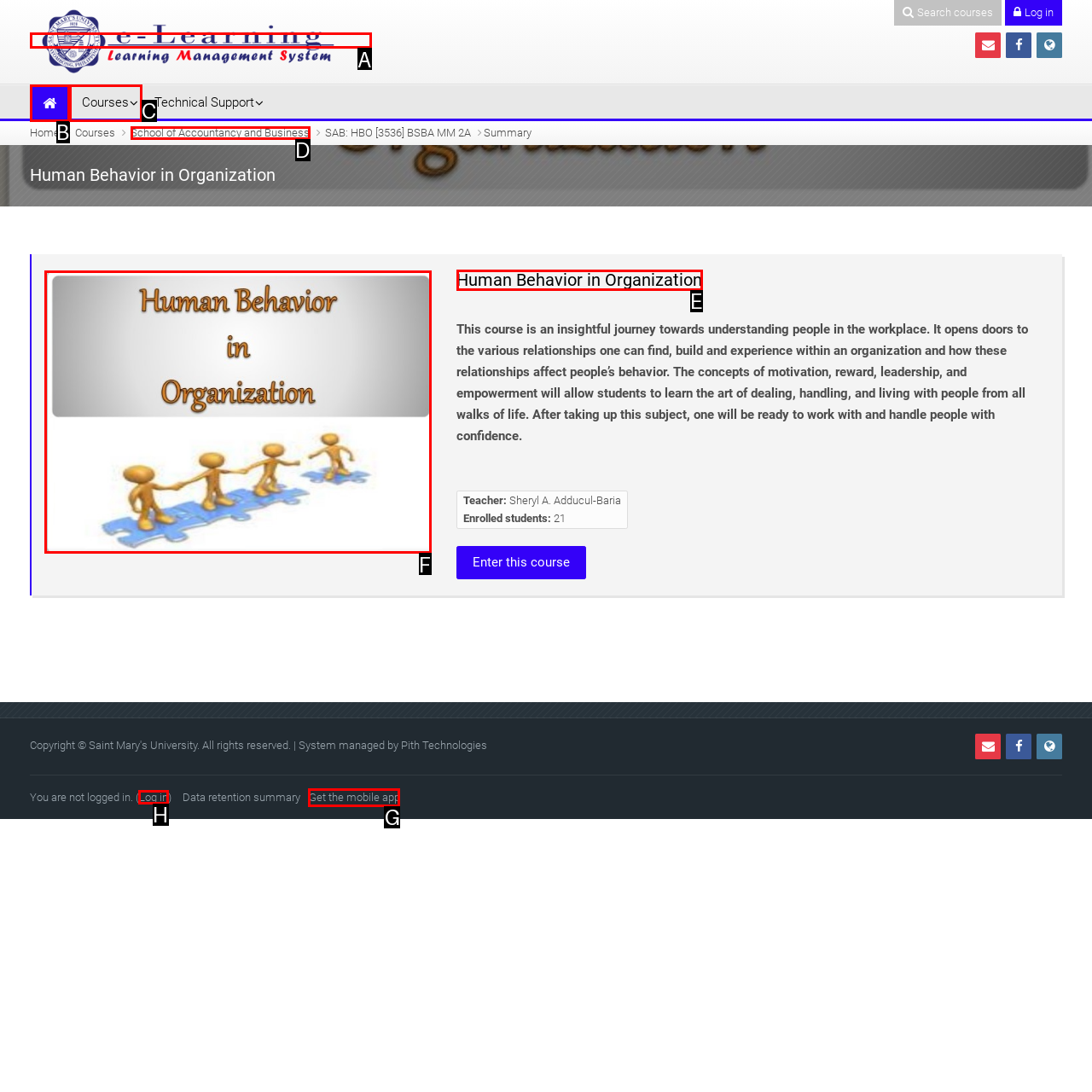Select the letter of the UI element you need to click on to fulfill this task: Log in to the system. Write down the letter only.

H